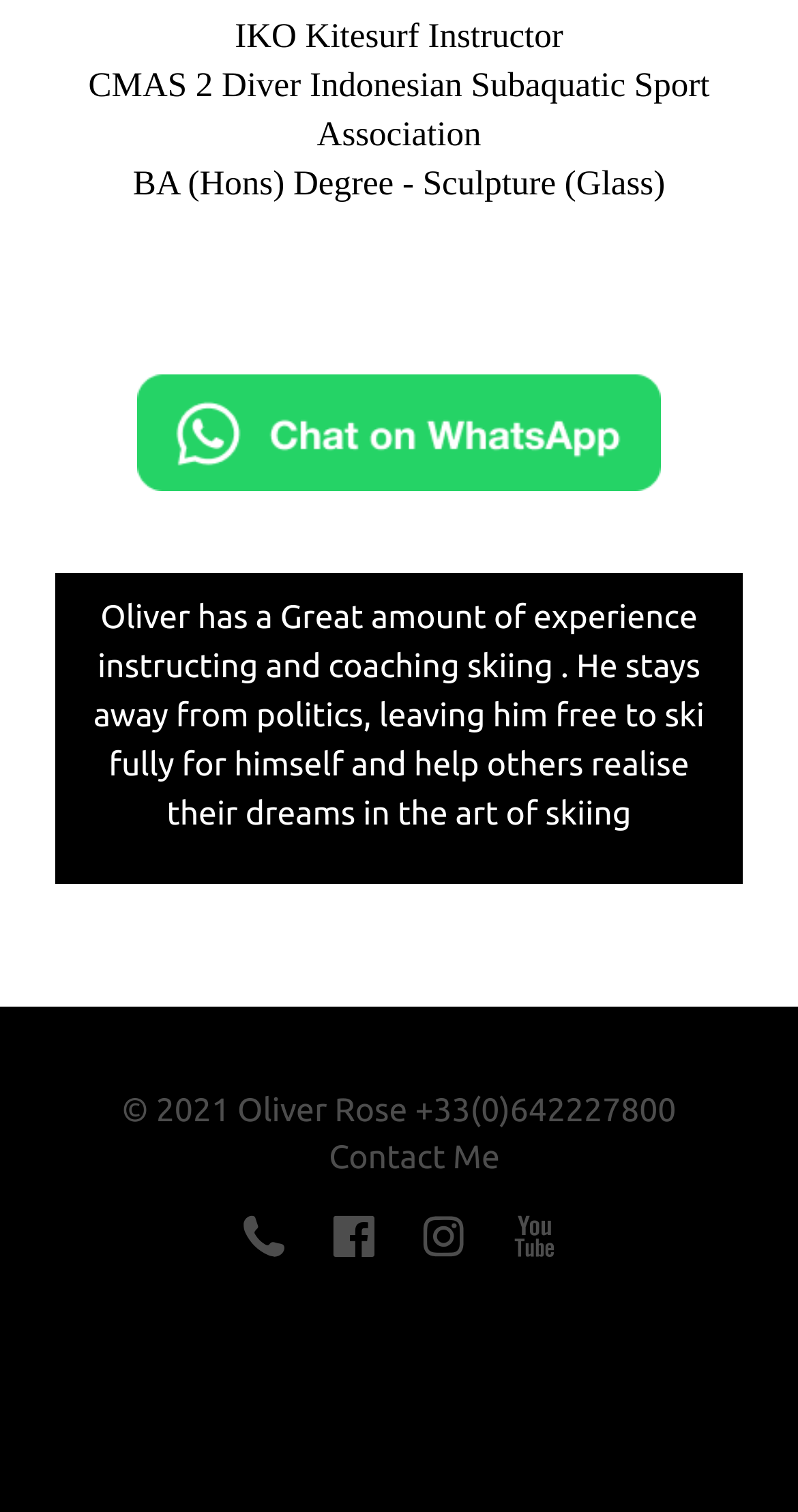Please provide a comprehensive response to the question below by analyzing the image: 
What is the theme of Oliver's experience?

The StaticText element 'Oliver has a Great amount of experience instructing and coaching skiing...' indicates that Oliver's experience is related to skiing.